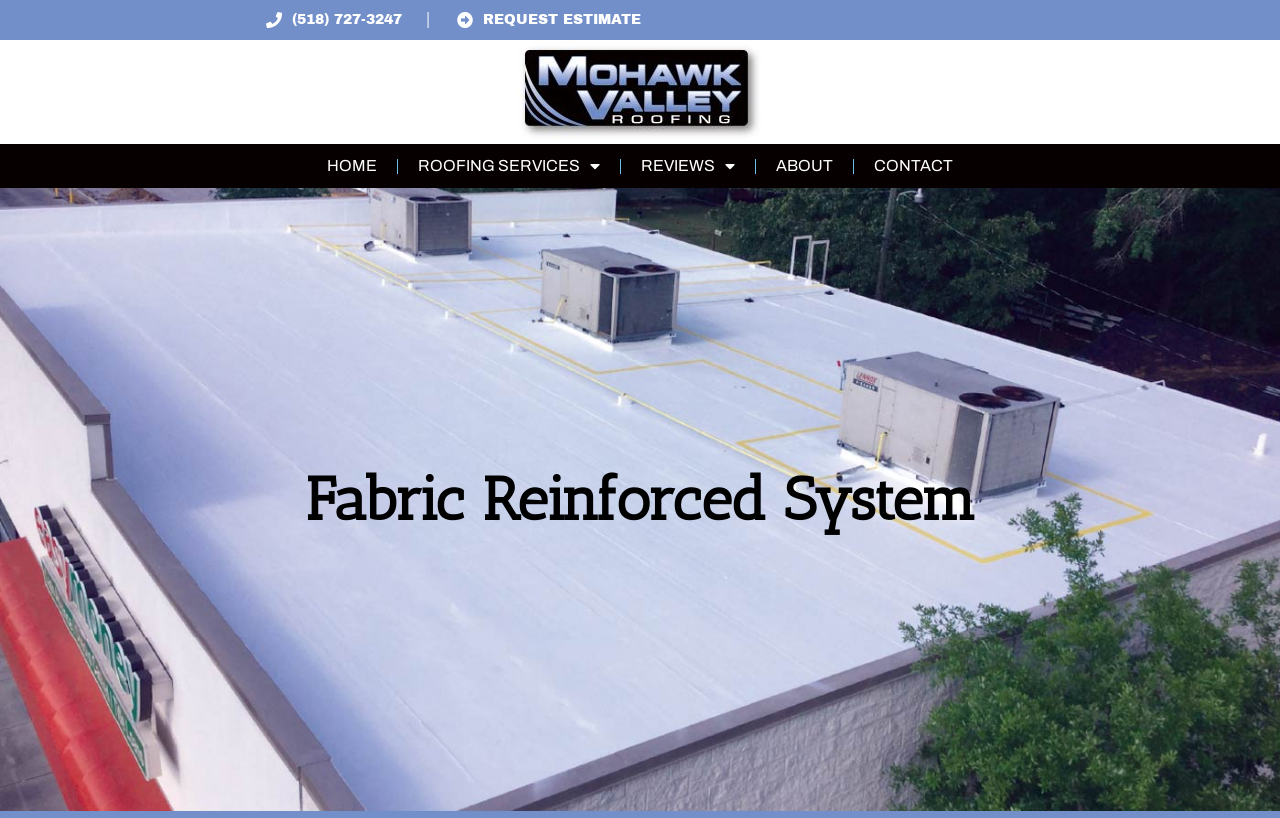Provide the bounding box coordinates of the HTML element described by the text: "Home". The coordinates should be in the format [left, top, right, bottom] with values between 0 and 1.

[0.248, 0.181, 0.302, 0.225]